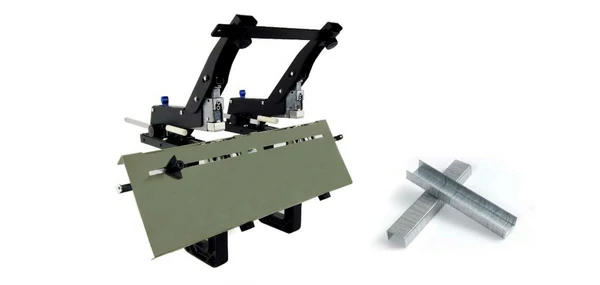What type of materials can the stapler handle?
Kindly give a detailed and elaborate answer to the question.

The stapler can handle various thicknesses of material, including documents and even hard materials such as cardboard, as indicated by the adjustable components that ensure proper function with different materials.